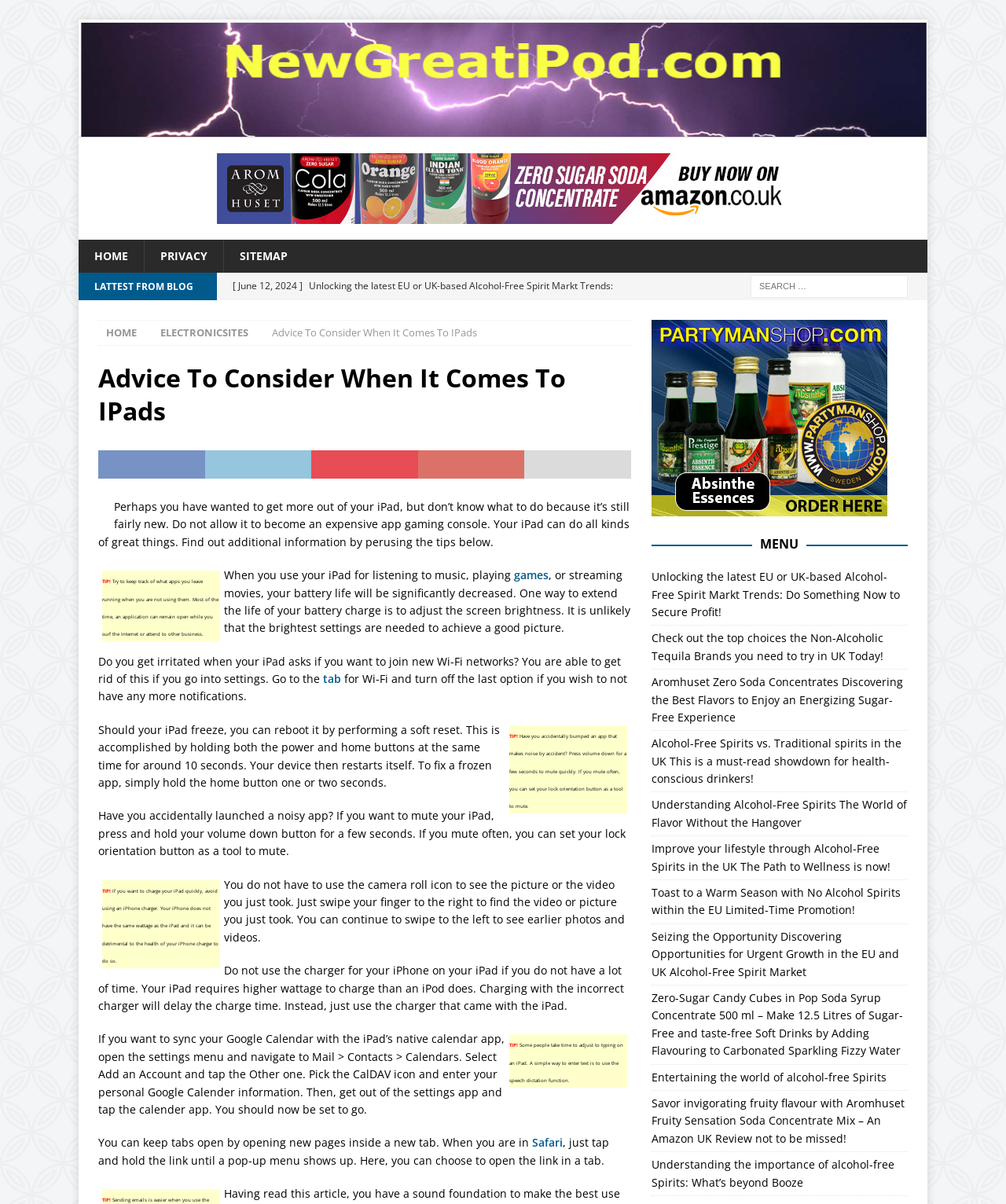How can you mute your iPad quickly?
Answer briefly with a single word or phrase based on the image.

Press volume down